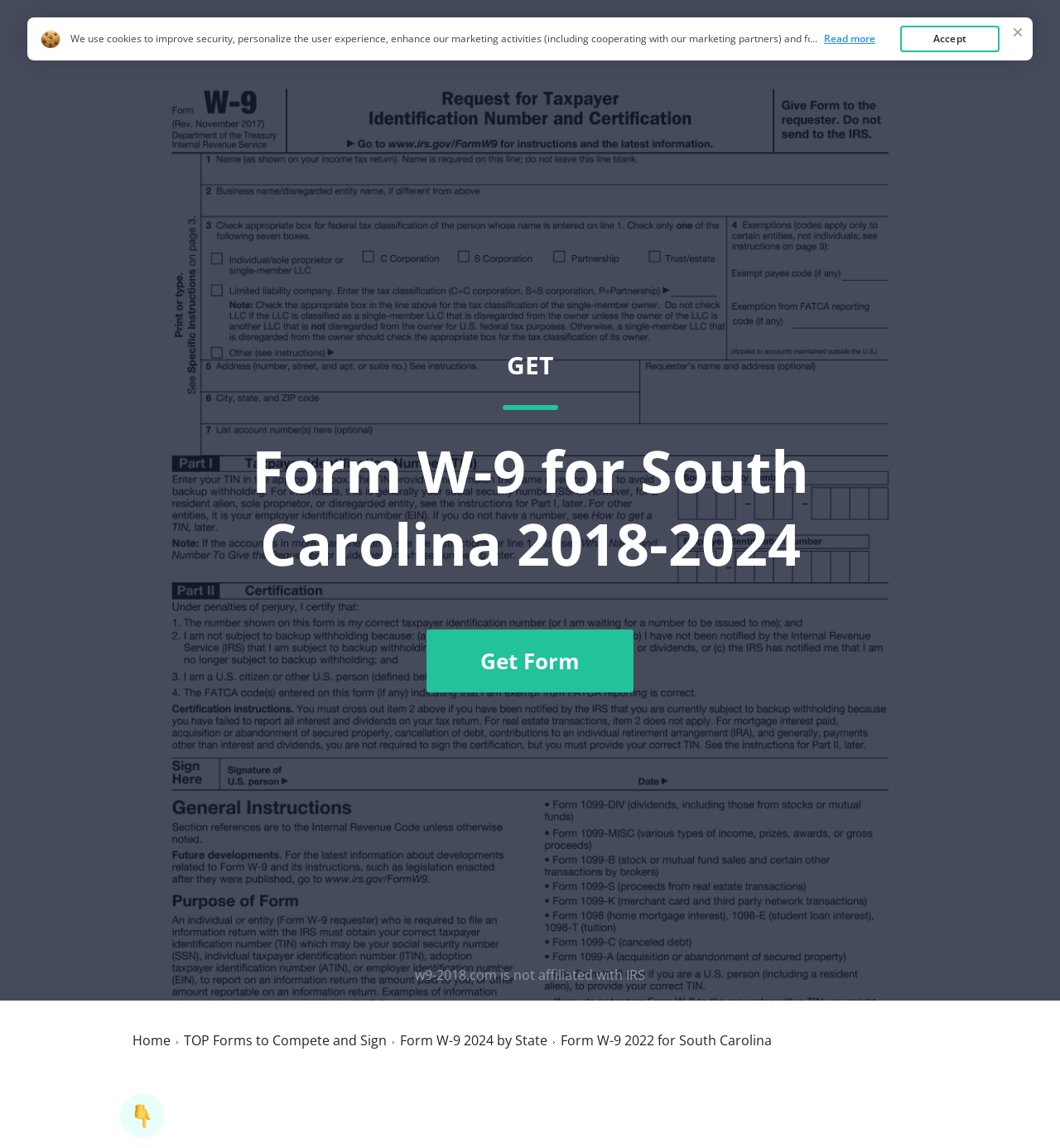Indicate the bounding box coordinates of the element that must be clicked to execute the instruction: "Click the Disappointed Reaction button". The coordinates should be given as four float numbers between 0 and 1, i.e., [left, top, right, bottom].

None